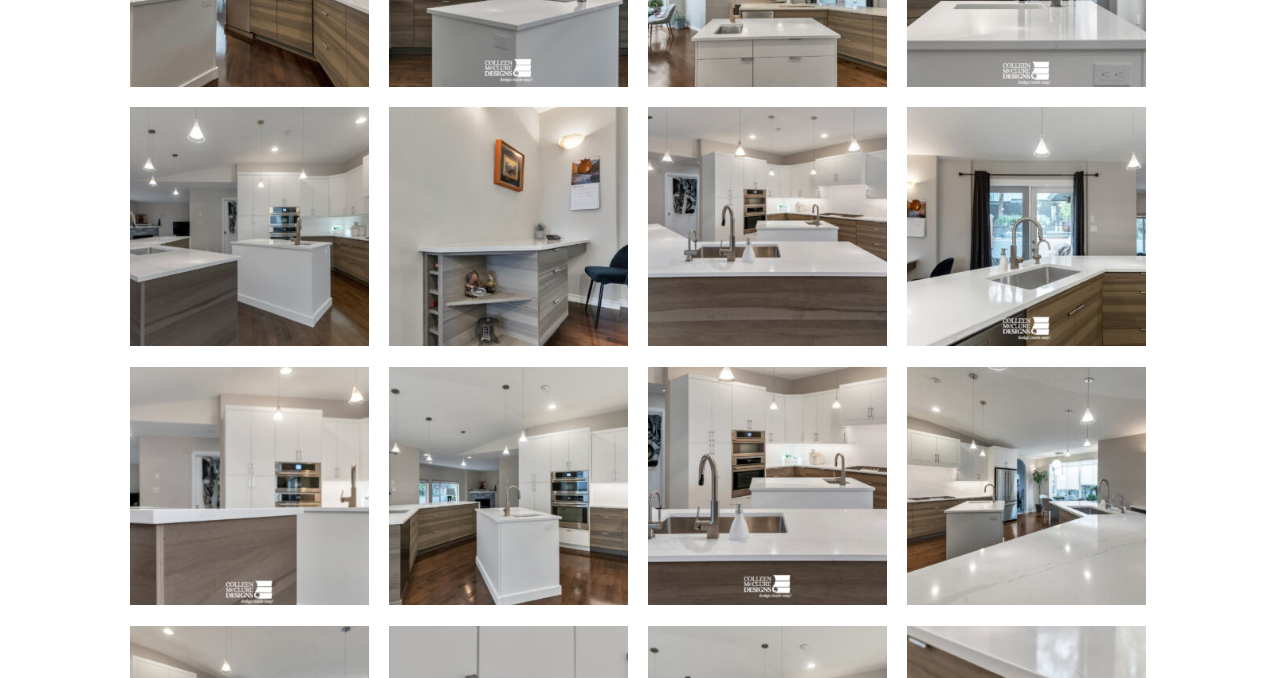What is the vertical position of the link 'large kitchen reno (2)'?
Please describe in detail the information shown in the image to answer the question.

I compared the y1 and y2 coordinates of the link 'large kitchen reno (2)' with other elements and found that its y1 coordinate (0.541) is greater than the y1 coordinates of the top row links, indicating that it is positioned below the top row.